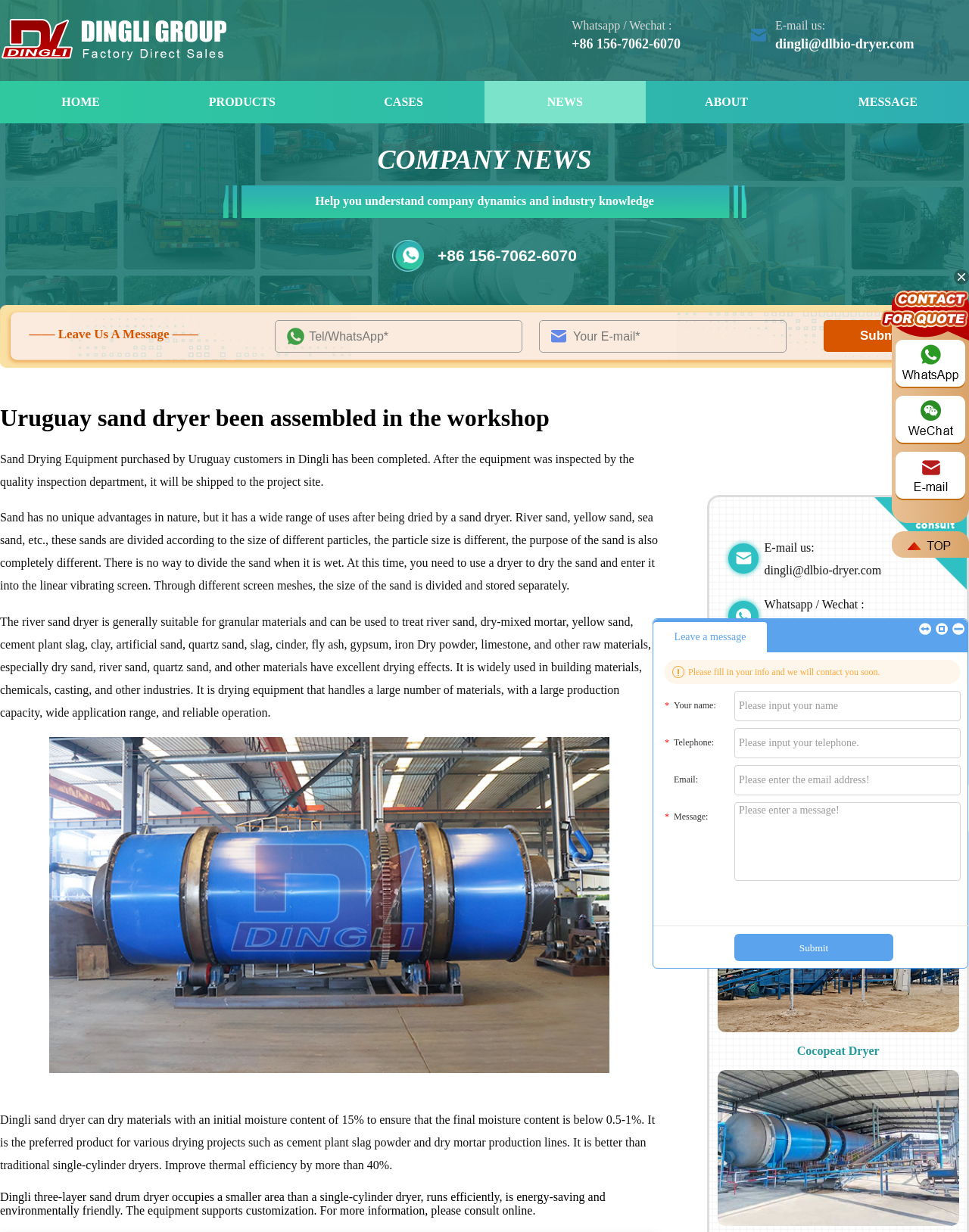What is the purpose of the river sand dryer?
Please give a detailed and elaborate answer to the question.

I found this information by reading the text on the page, which explains that the river sand dryer is used to dry river sand and other materials, and that it has a wide range of applications in industries such as building materials and chemicals.